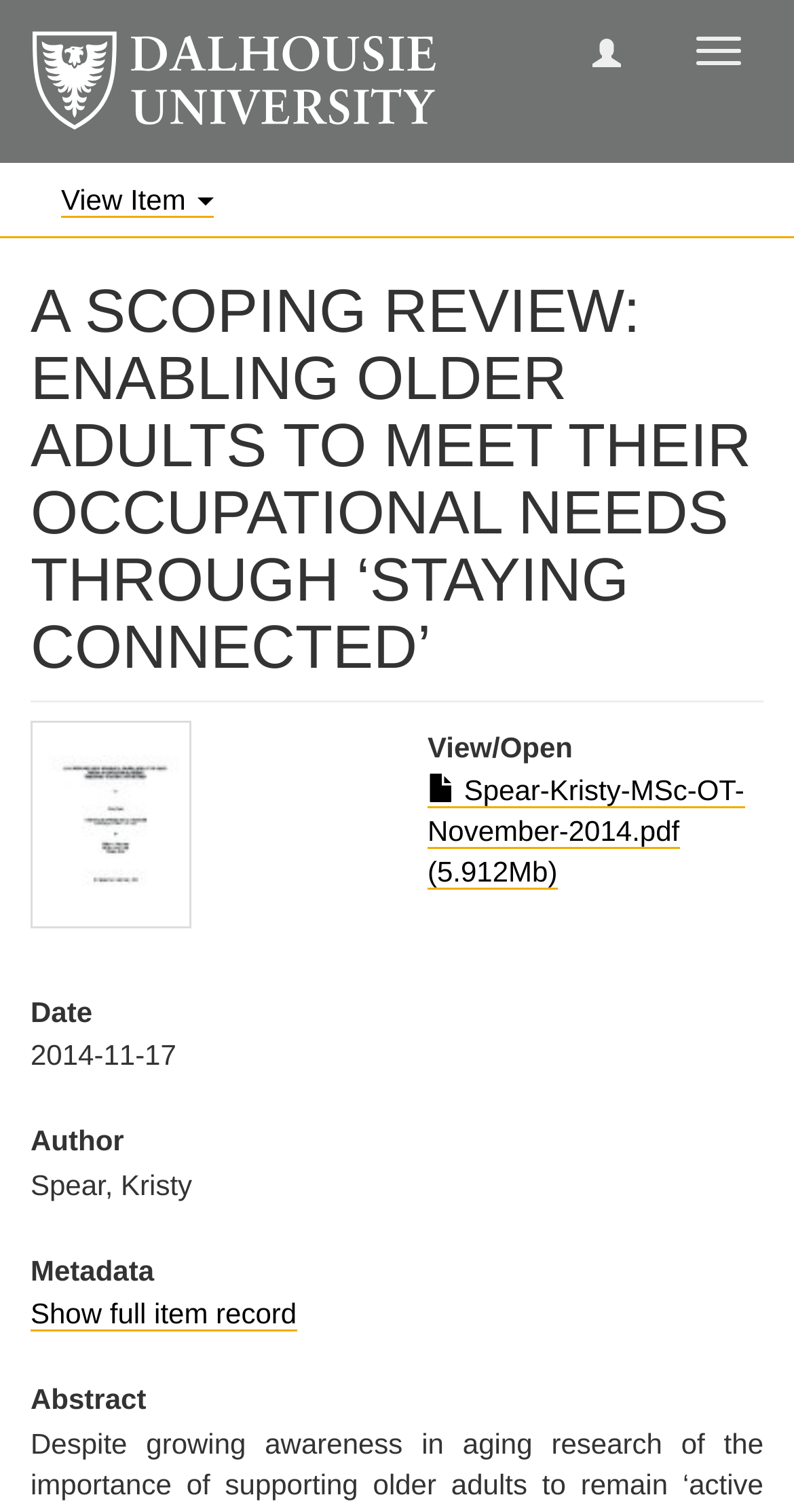Deliver a detailed narrative of the webpage's visual and textual elements.

This webpage appears to be a academic paper or research article page. At the top, there is a navigation toggle button and a logo or institution icon on the left, with a button on the right. Below the top section, the title "A SCOPING REVIEW: ENABLING OLDER ADULTS TO MEET THEIR OCCUPATIONAL NEEDS THROUGH ‘STAYING CONNECTED’" is prominently displayed as a heading.

To the left of the title, there is a thumbnail image. On the right side of the title, there is a "View Item" button. Below the title, there is a section with a "View/Open" heading, which contains a link to a PDF file named "Spear-Kristy-MSc-OT-November-2014.pdf" with a size of 5.912Mb.

Further down, there are several sections with headings, including "Date", "Author", "Metadata", and "Abstract". The "Date" section displays the date "2014-11-17", while the "Author" section shows the author's name as "Spear, Kristy". The "Metadata" section has a link to "Show full item record", and the "Abstract" section is likely to contain a summary of the paper, although its content is not provided.